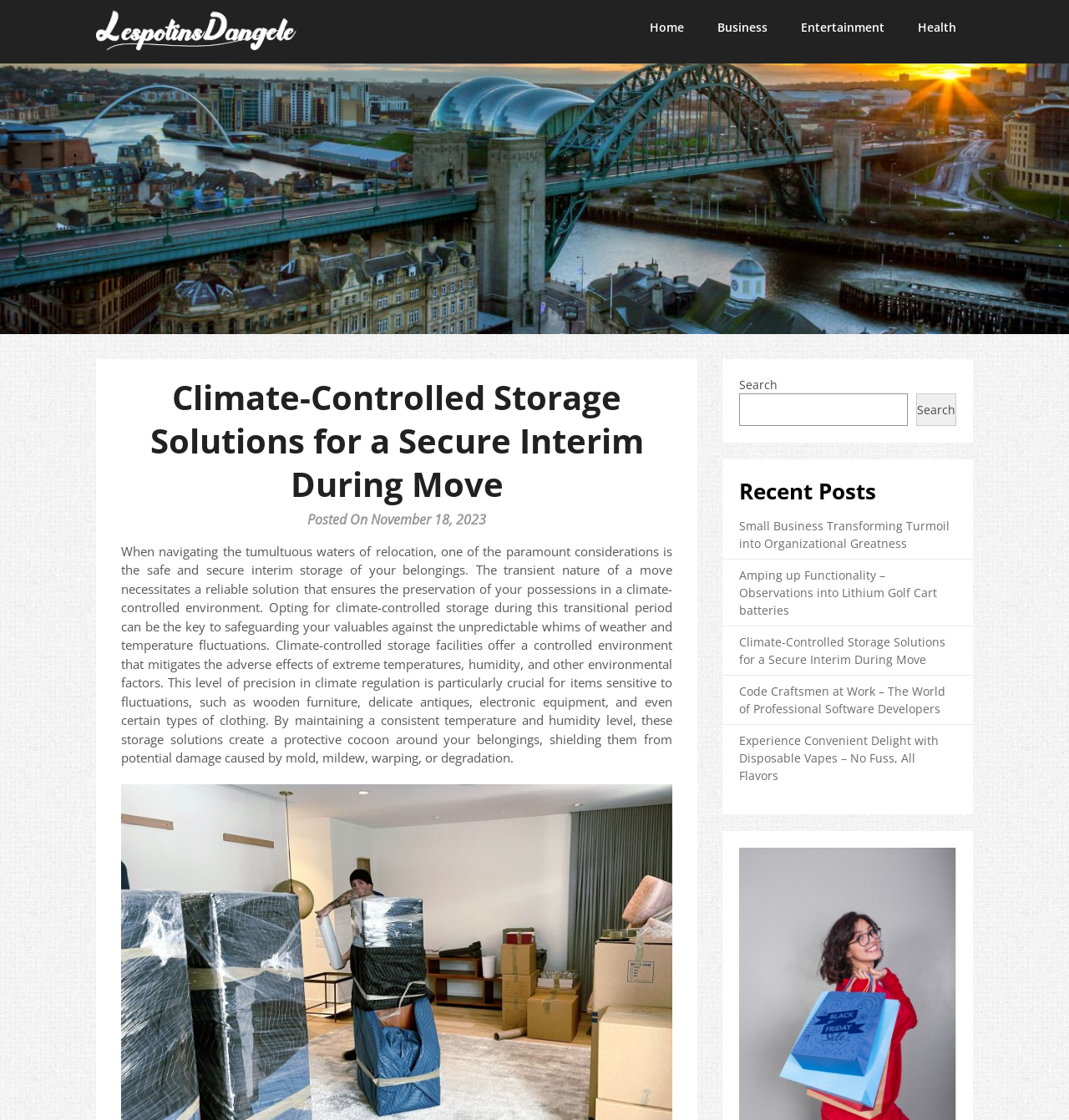Provide the bounding box coordinates of the UI element this sentence describes: "parent_node: Search name="s"".

[0.691, 0.351, 0.849, 0.381]